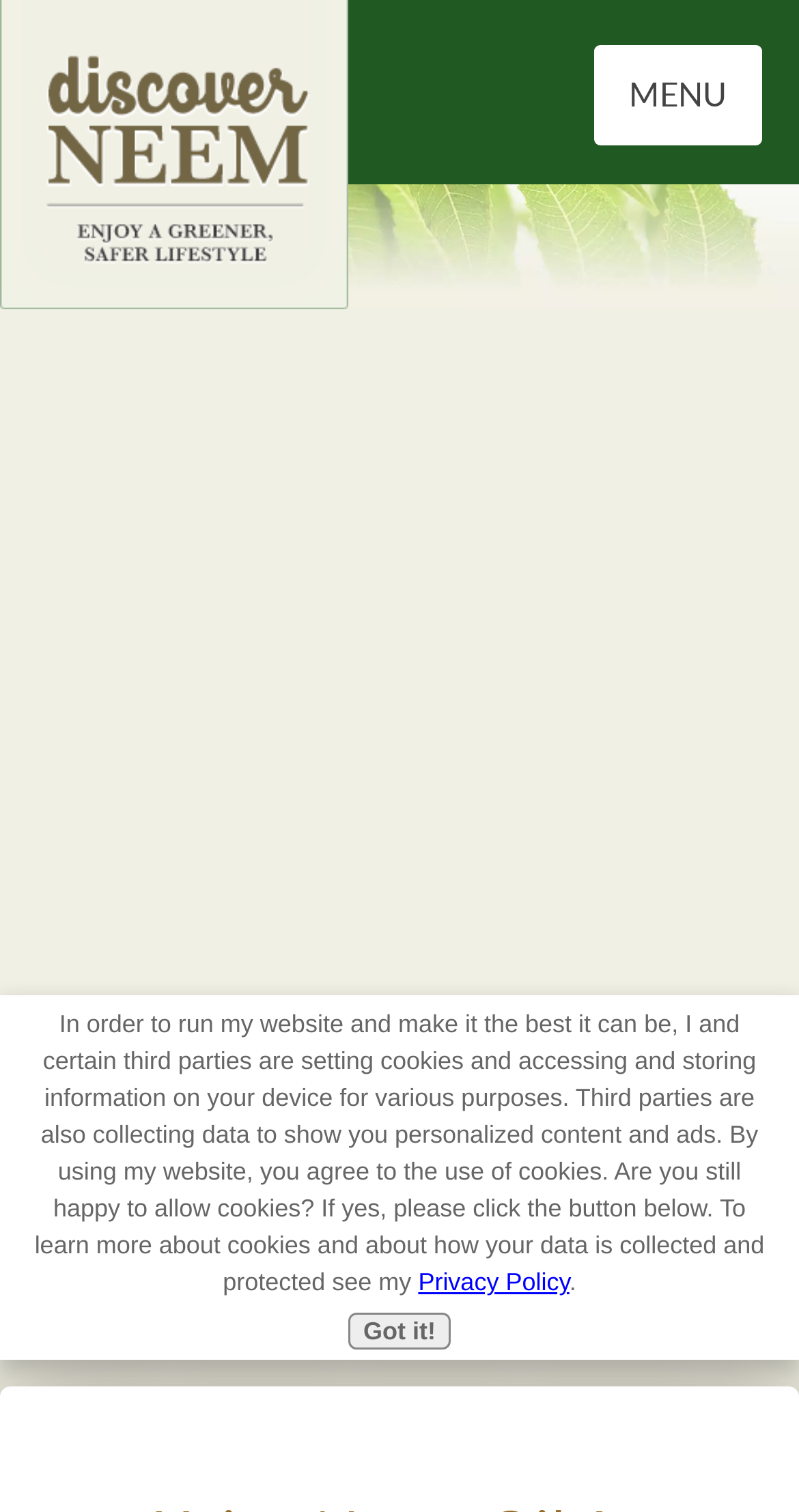What is the category of the webpage's content?
Using the information from the image, answer the question thoroughly.

The webpage's content appears to be related to health, as it discusses the use of neem oil as a treatment for scabies.